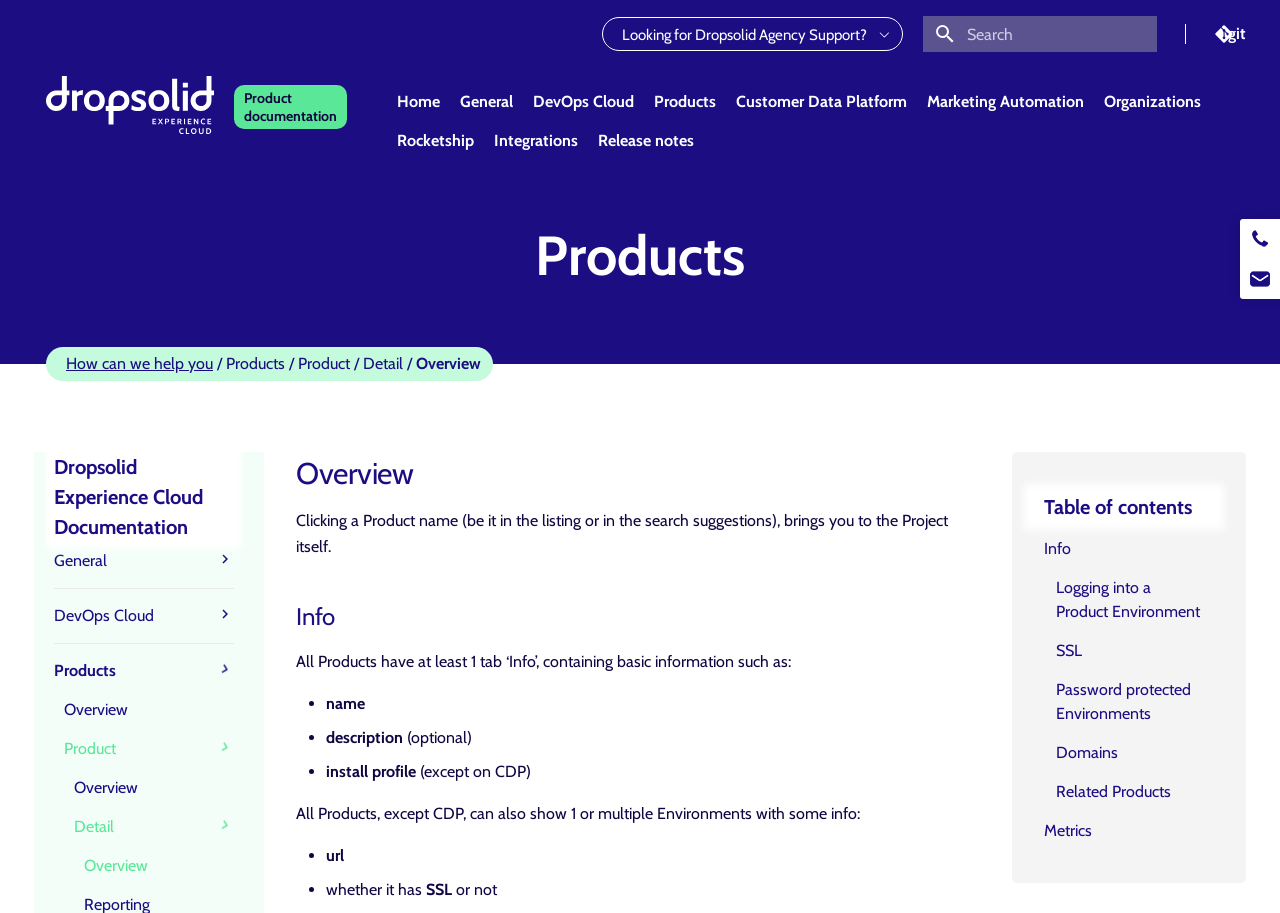Please identify the bounding box coordinates of where to click in order to follow the instruction: "View the Galleries page".

None